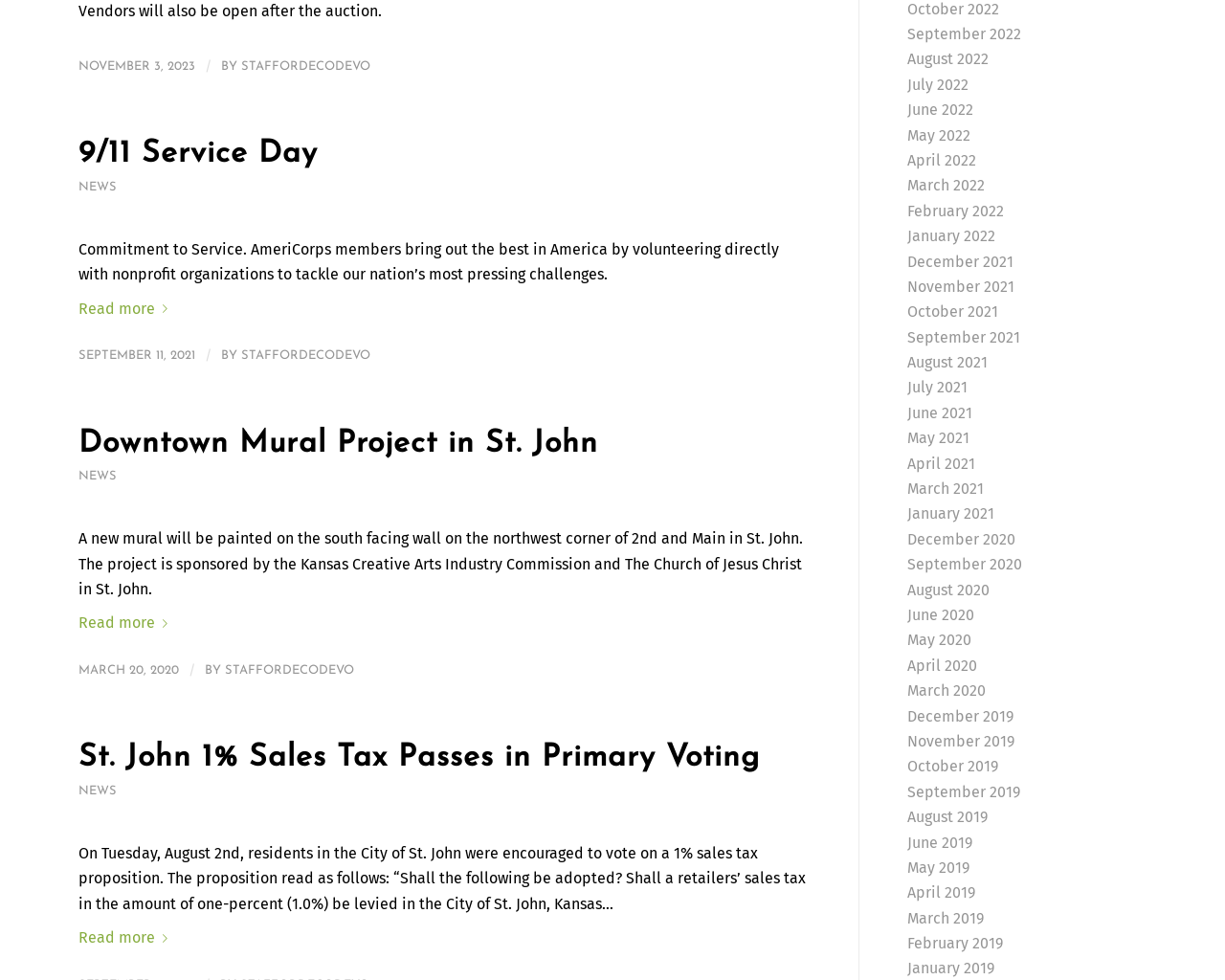What is the author of the articles on this webpage?
Please answer the question with as much detail and depth as you can.

I found the answer by looking at the author credits at the bottom of each article section and seeing that they are all attributed to 'STAFFORDECODEVO'.